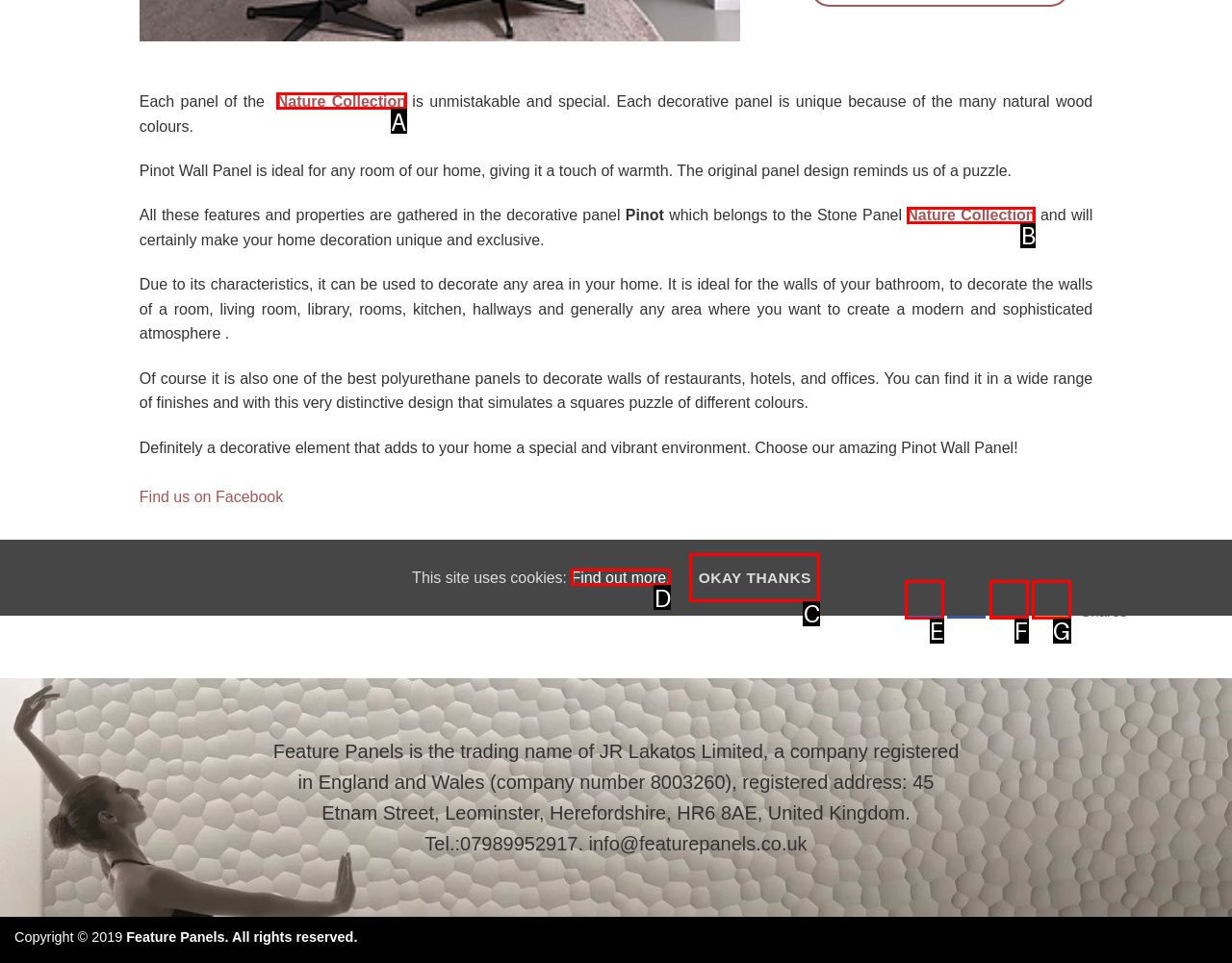Select the HTML element that corresponds to the description: alt="More" title="More". Reply with the letter of the correct option.

G